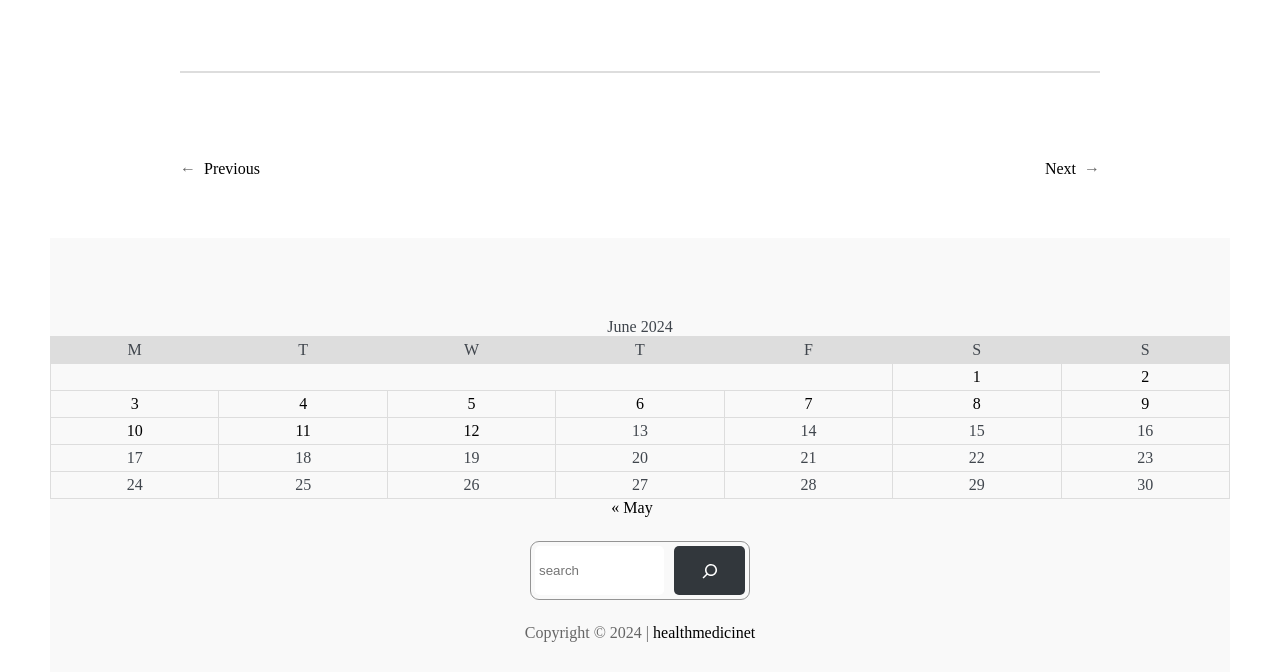Please pinpoint the bounding box coordinates for the region I should click to adhere to this instruction: "Visit the healthmedicinet website".

[0.51, 0.929, 0.59, 0.954]